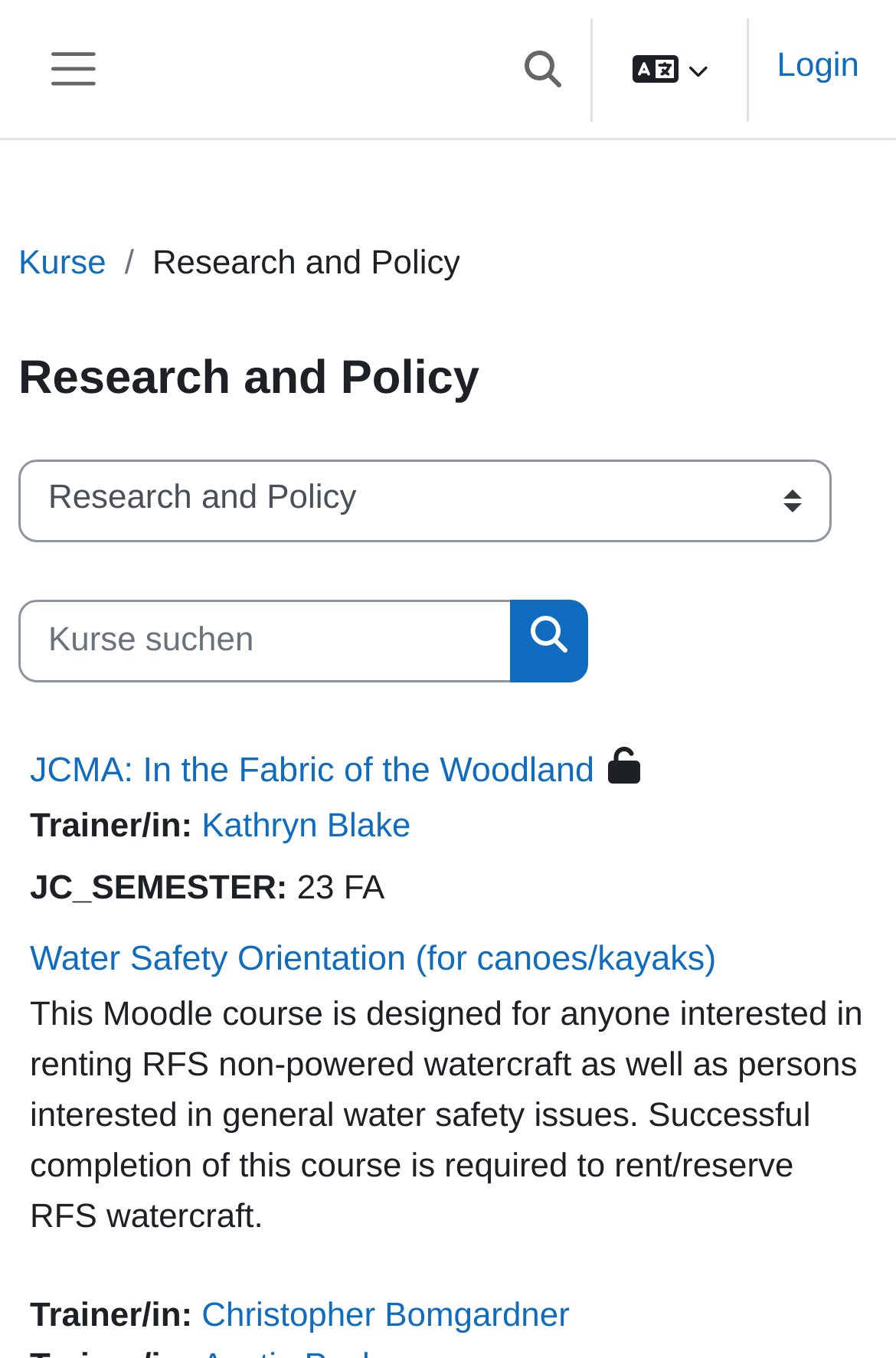Identify the bounding box coordinates of the clickable region necessary to fulfill the following instruction: "Switch to website overview". The bounding box coordinates should be four float numbers between 0 and 1, i.e., [left, top, right, bottom].

[0.041, 0.007, 0.123, 0.095]